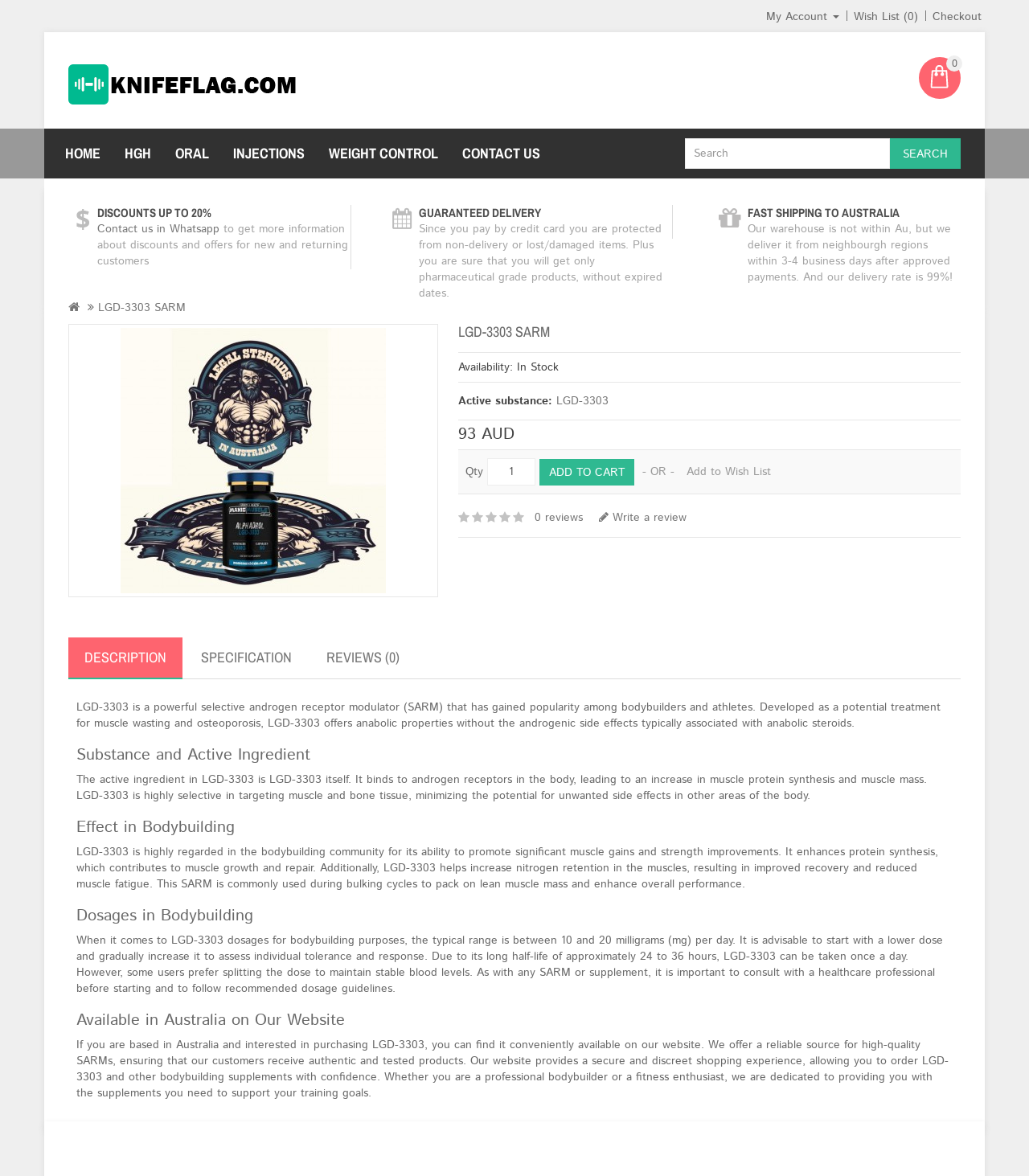Determine the bounding box coordinates of the clickable area required to perform the following instruction: "Go to my account". The coordinates should be represented as four float numbers between 0 and 1: [left, top, right, bottom].

[0.745, 0.008, 0.816, 0.021]